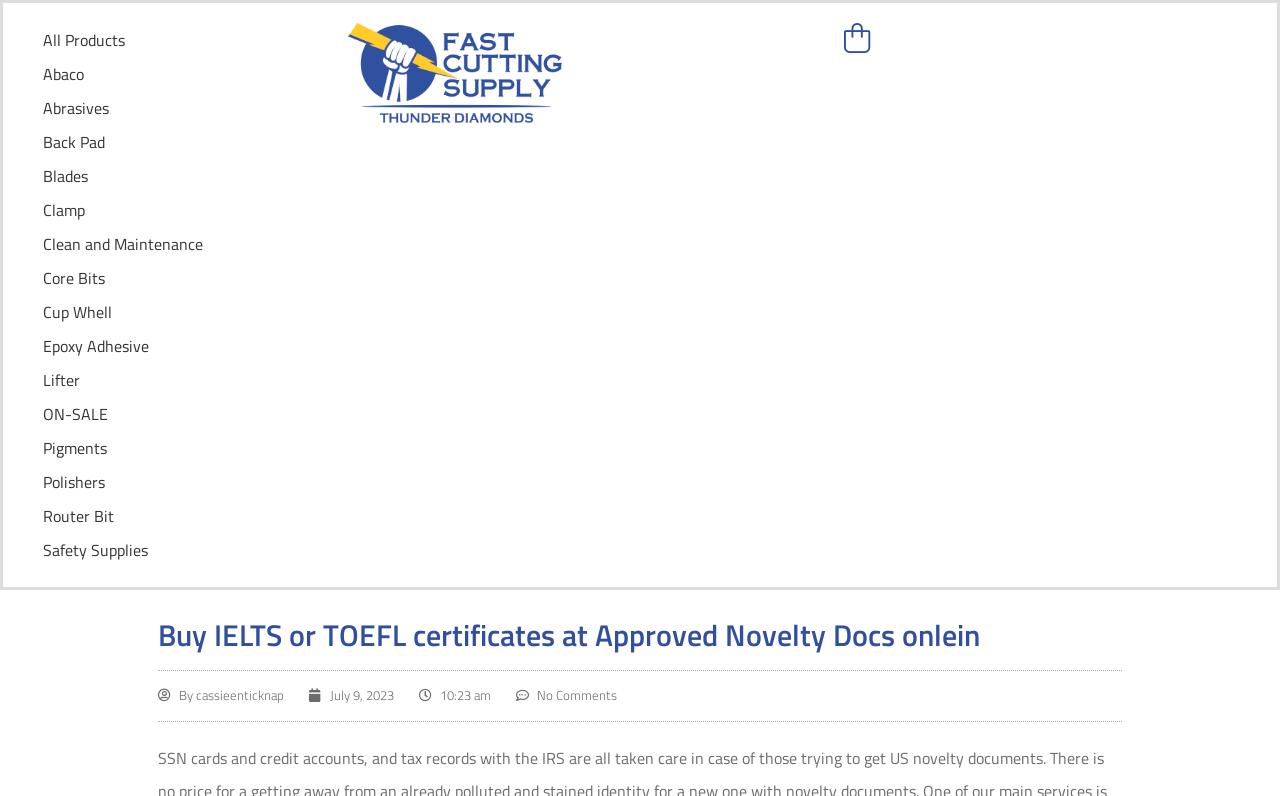Please extract the primary headline from the webpage.

Buy IELTS or TOEFL certificates at Approved Novelty Docs onlein